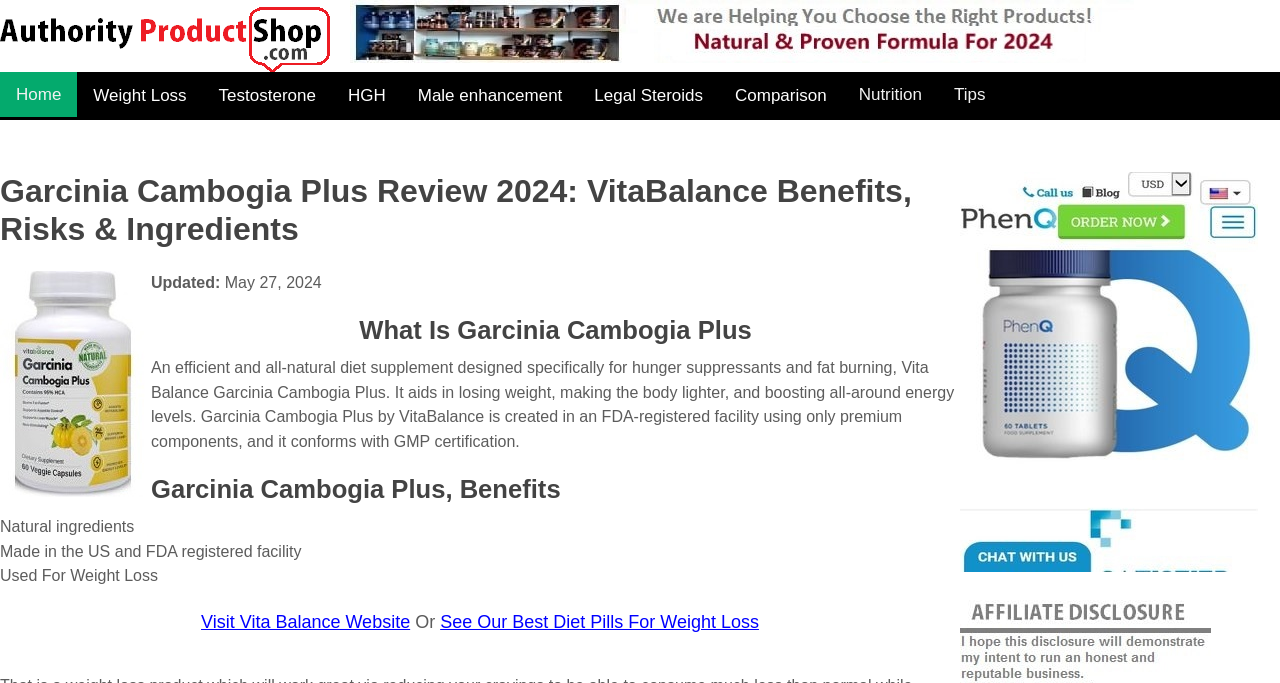Where is the facility located that produces Garcinia Cambogia Plus?
Using the information from the image, provide a comprehensive answer to the question.

I found the answer by reading the StaticText 'Made in the US and FDA registered facility'. This text indicates that the facility that produces Garcinia Cambogia Plus is located in the US.